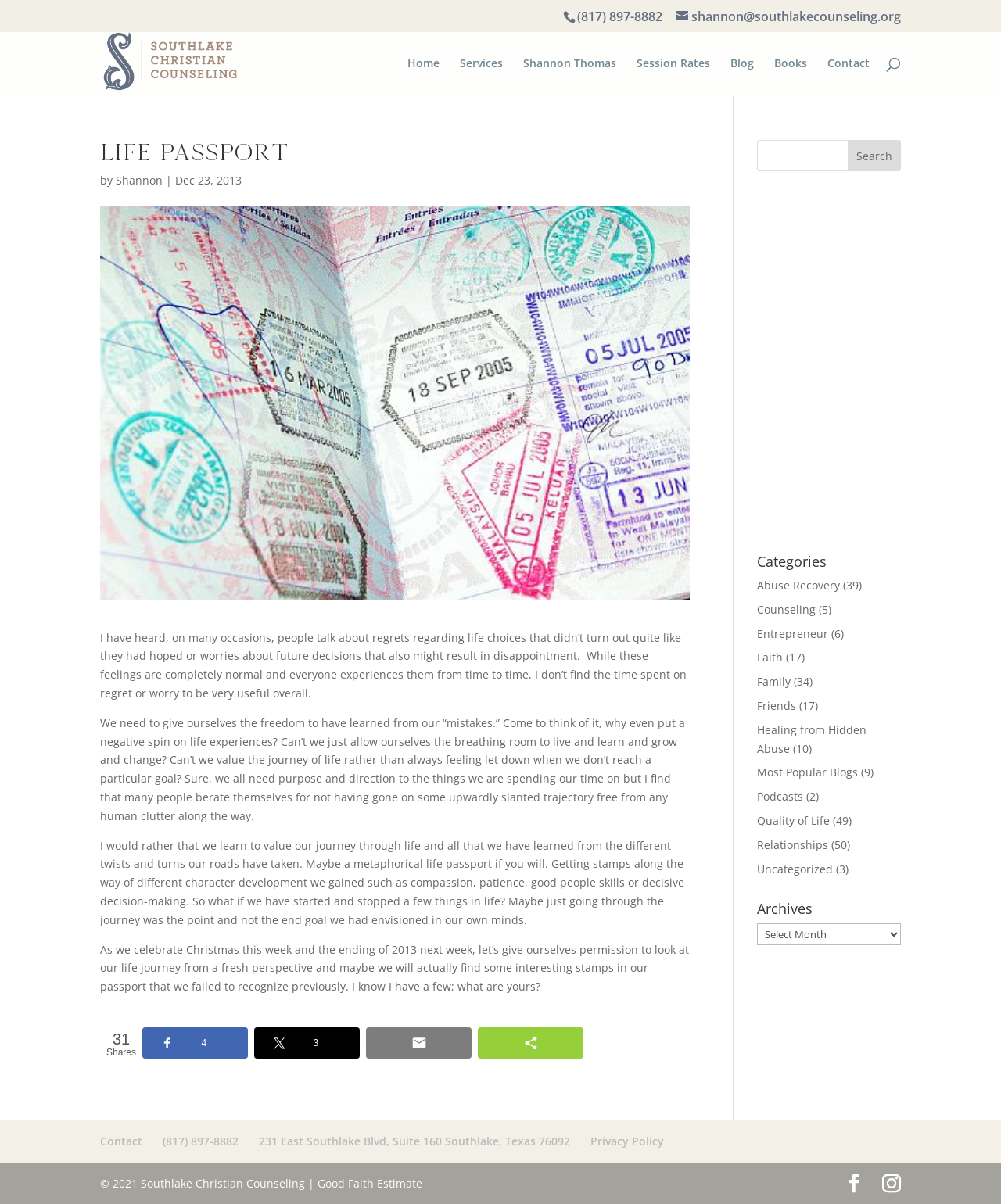How many categories are listed on the right side of the webpage? Please answer the question using a single word or phrase based on the image.

12